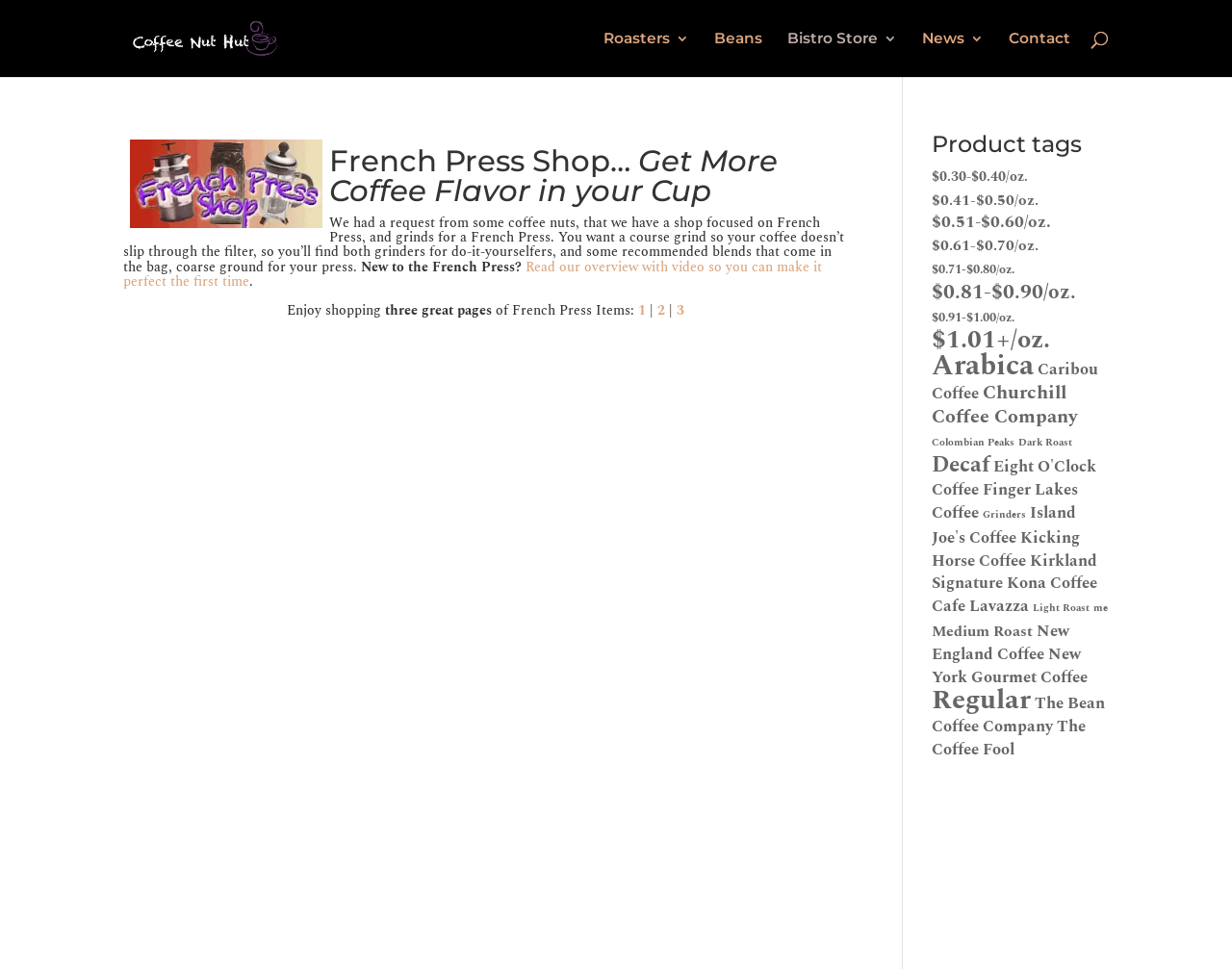Determine the bounding box coordinates of the clickable element to complete this instruction: "Explore Arabica coffee". Provide the coordinates in the format of four float numbers between 0 and 1, [left, top, right, bottom].

[0.756, 0.356, 0.839, 0.4]